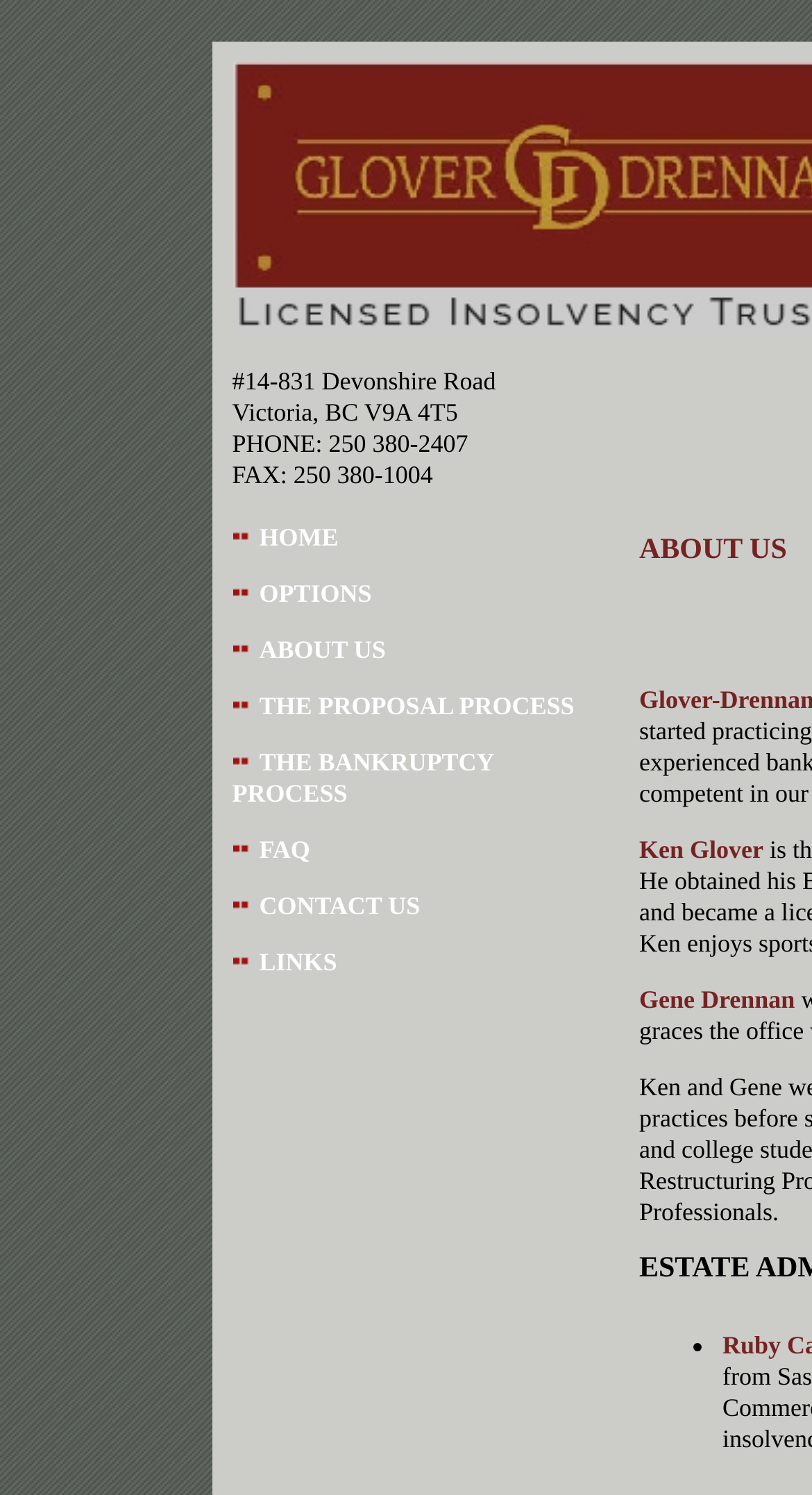Analyze the image and answer the question with as much detail as possible: 
What is the fax number of the office?

I found the fax number by looking at the address section of the webpage, which is located in a table cell. The fax number is listed as 'FAX: 250 380-1004'.